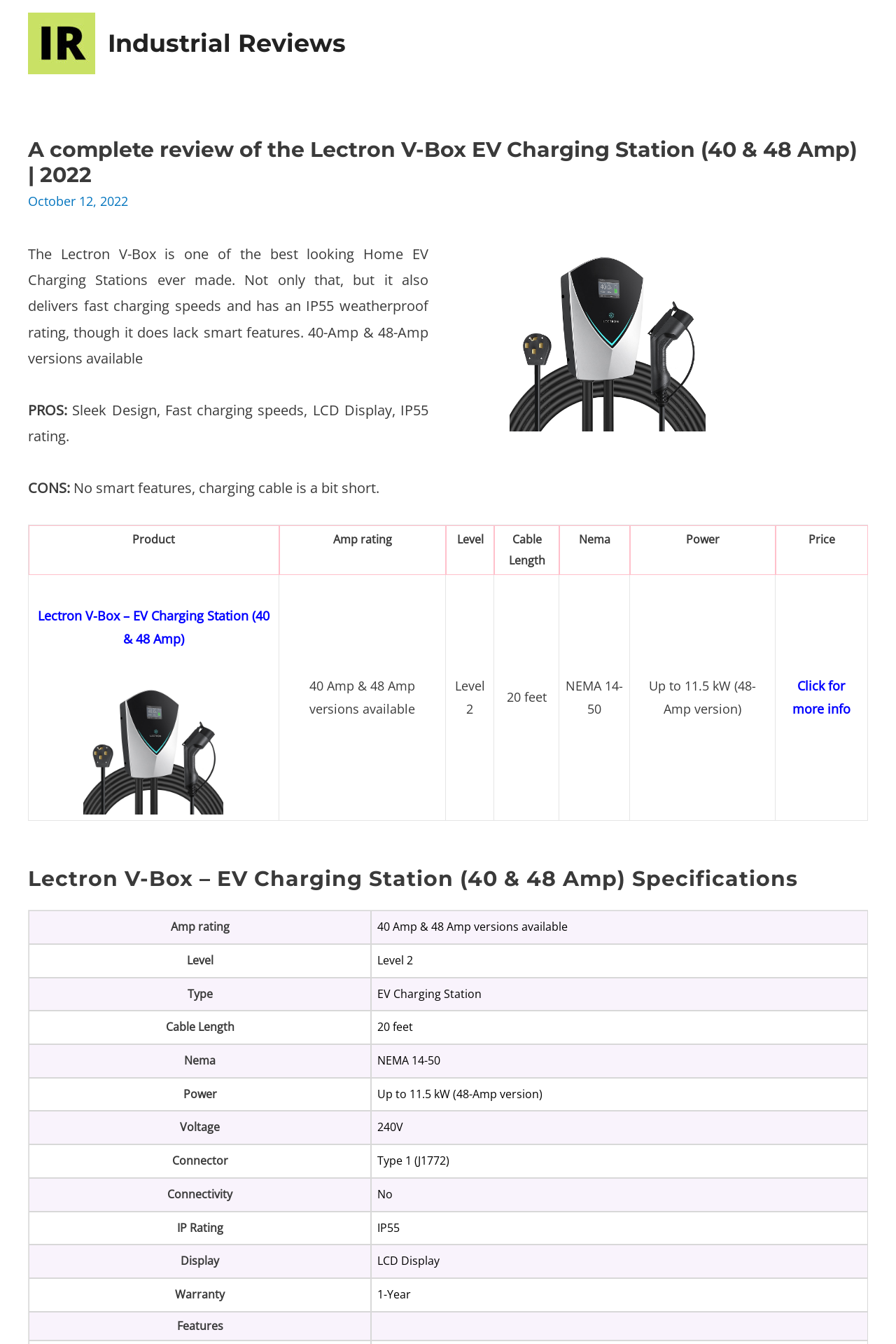Locate the heading on the webpage and return its text.

A complete review of the Lectron V-Box EV Charging Station (40 & 48 Amp) | 2022